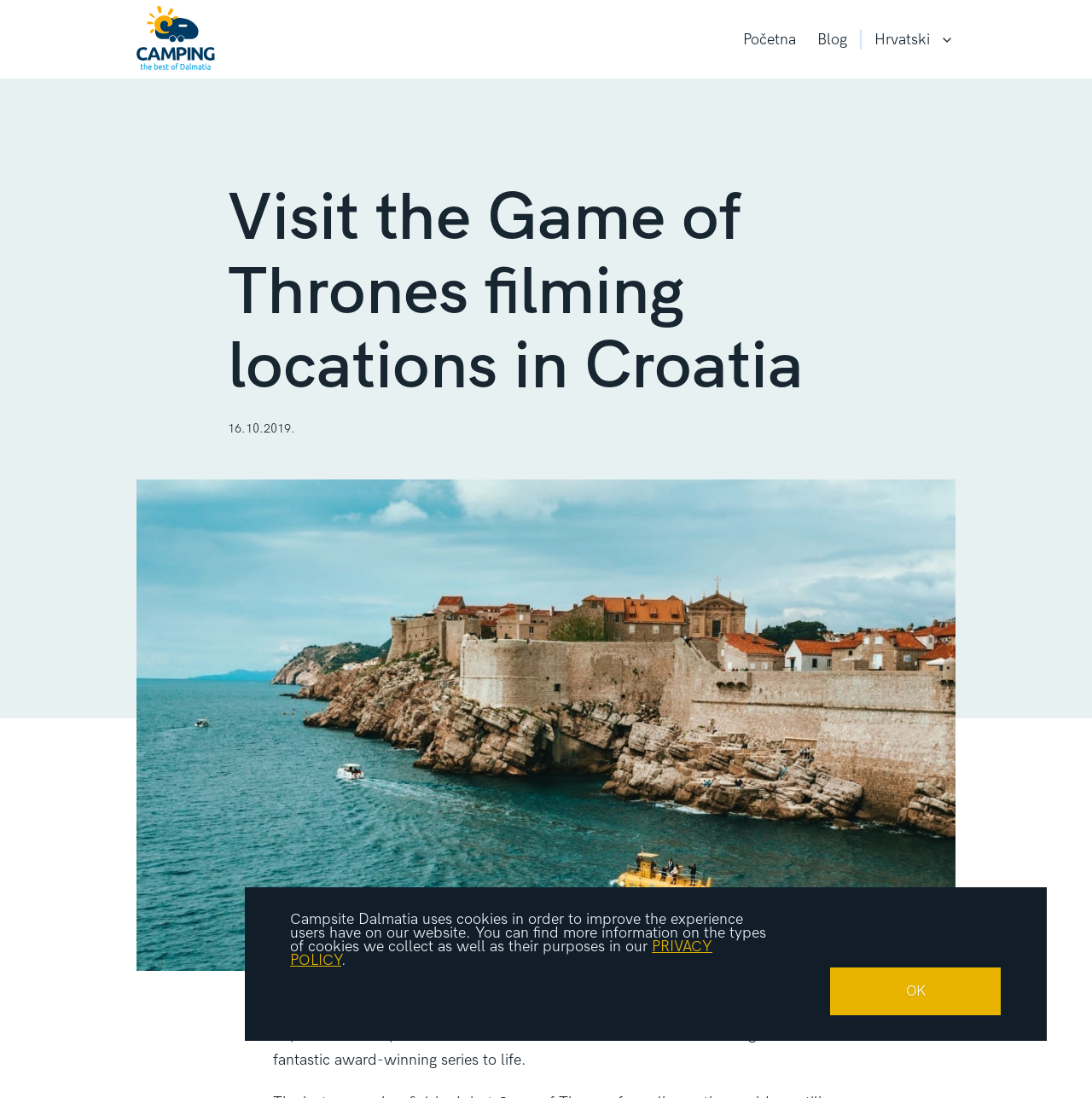What is the date mentioned on the website?
Give a one-word or short phrase answer based on the image.

16.10.2019